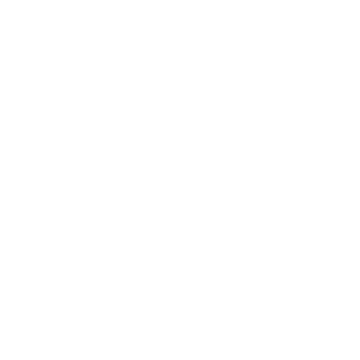What industry is the 50T Soybean Oil Purifier Machine essential in?
Please interpret the details in the image and answer the question thoroughly.

The machine plays a crucial role in the oil production industry, particularly in oil seed processing, to produce high-quality oil that meets quality standards.